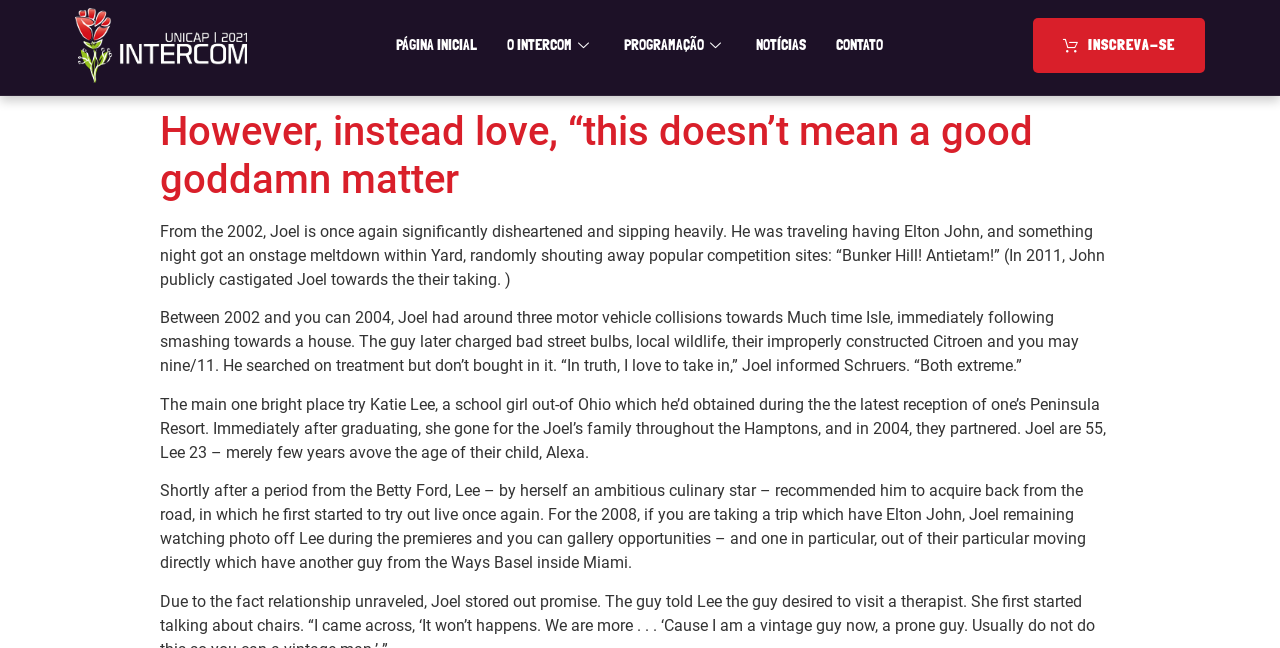Who did Joel publicly criticize in 2011?
Answer the question with detailed information derived from the image.

I found the answer by reading the sentence 'In 2011, John publicly castigated Joel towards the their taking.' and understanding that it was Elton John who did the criticizing, not Joel.